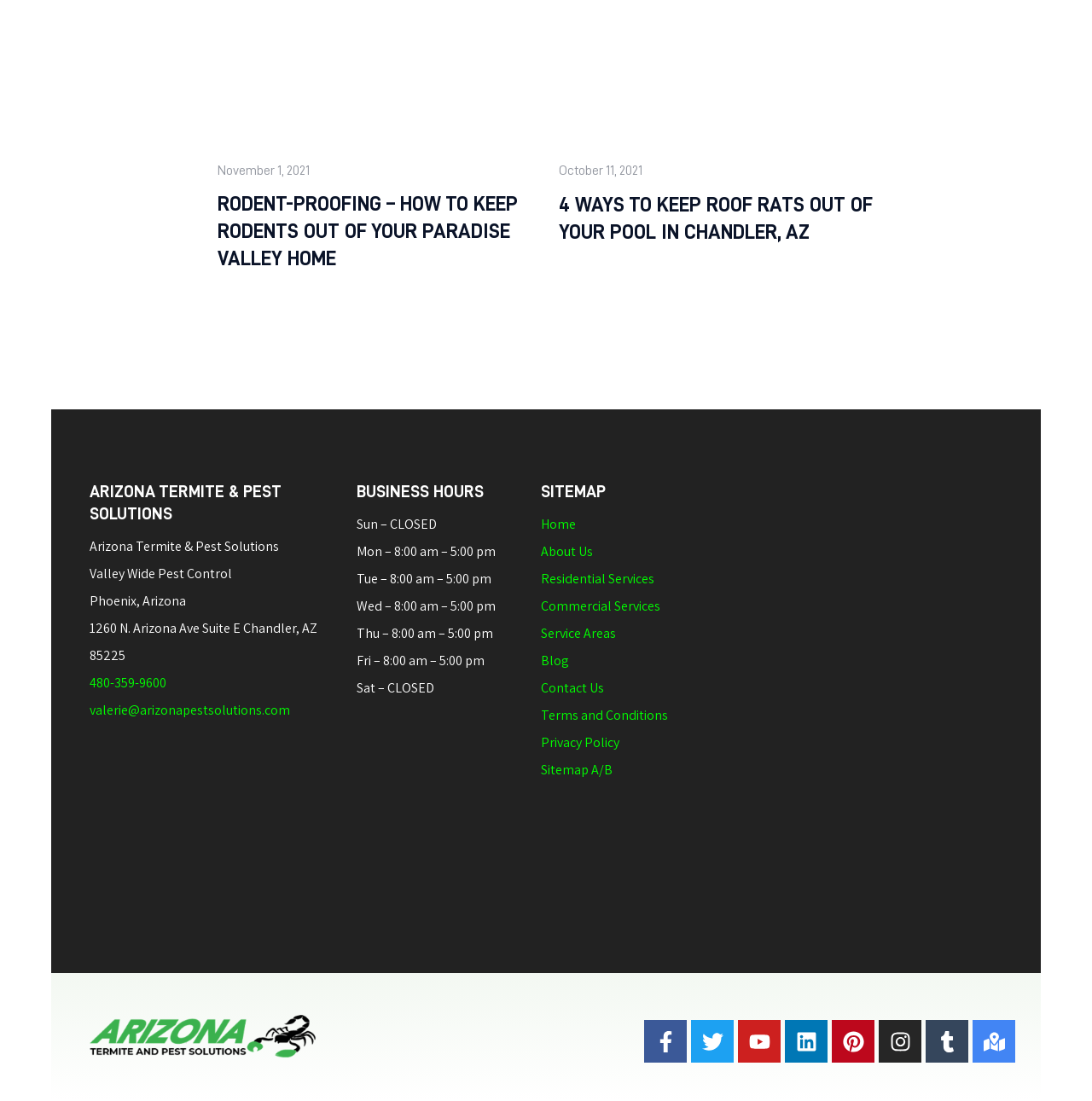Identify the bounding box coordinates of the clickable section necessary to follow the following instruction: "Visit the 'About Us' page". The coordinates should be presented as four float numbers from 0 to 1, i.e., [left, top, right, bottom].

[0.495, 0.493, 0.543, 0.51]